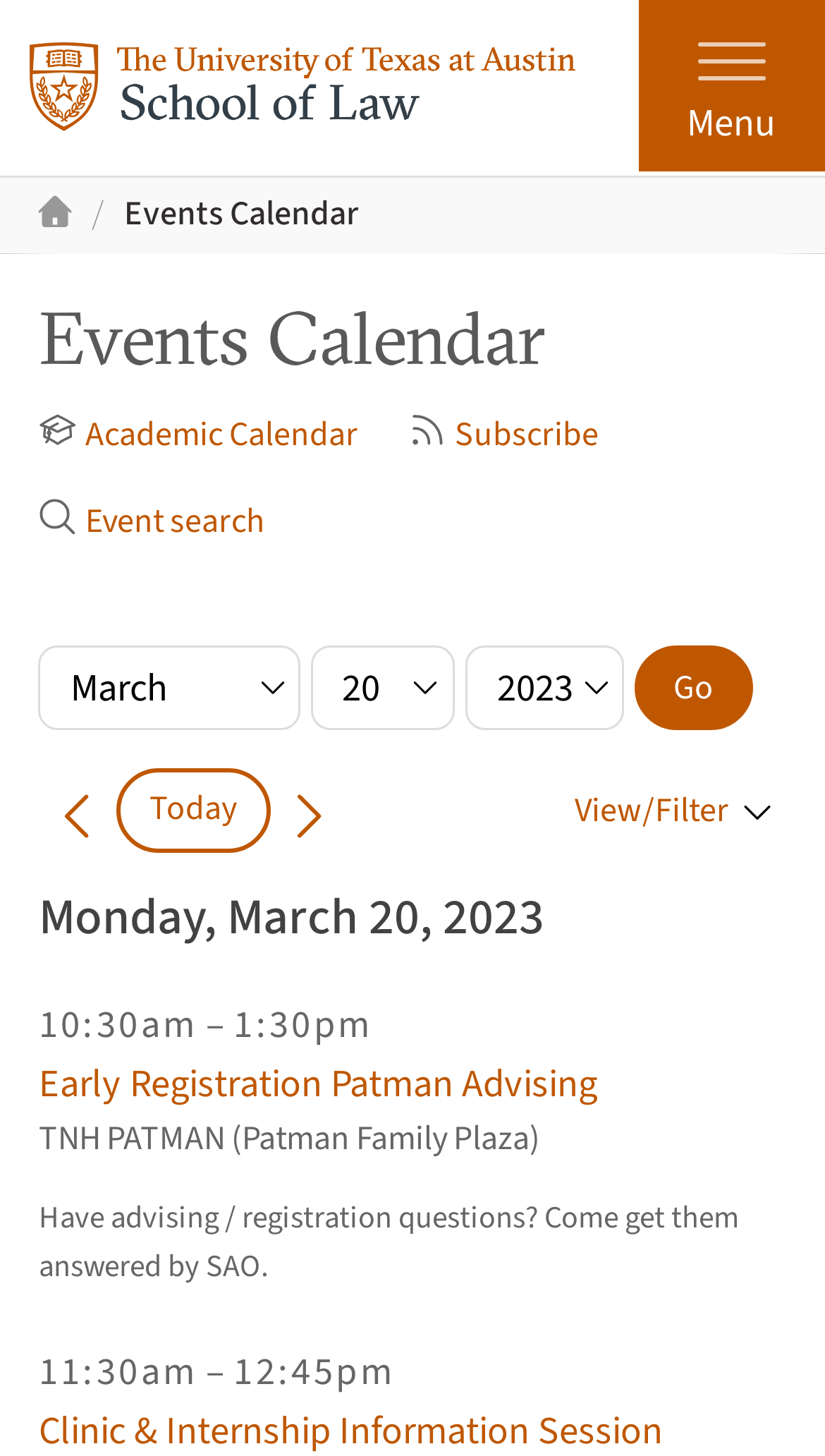Locate the bounding box of the UI element based on this description: "Event search". Provide four float numbers between 0 and 1 as [left, top, right, bottom].

[0.047, 0.338, 0.322, 0.377]